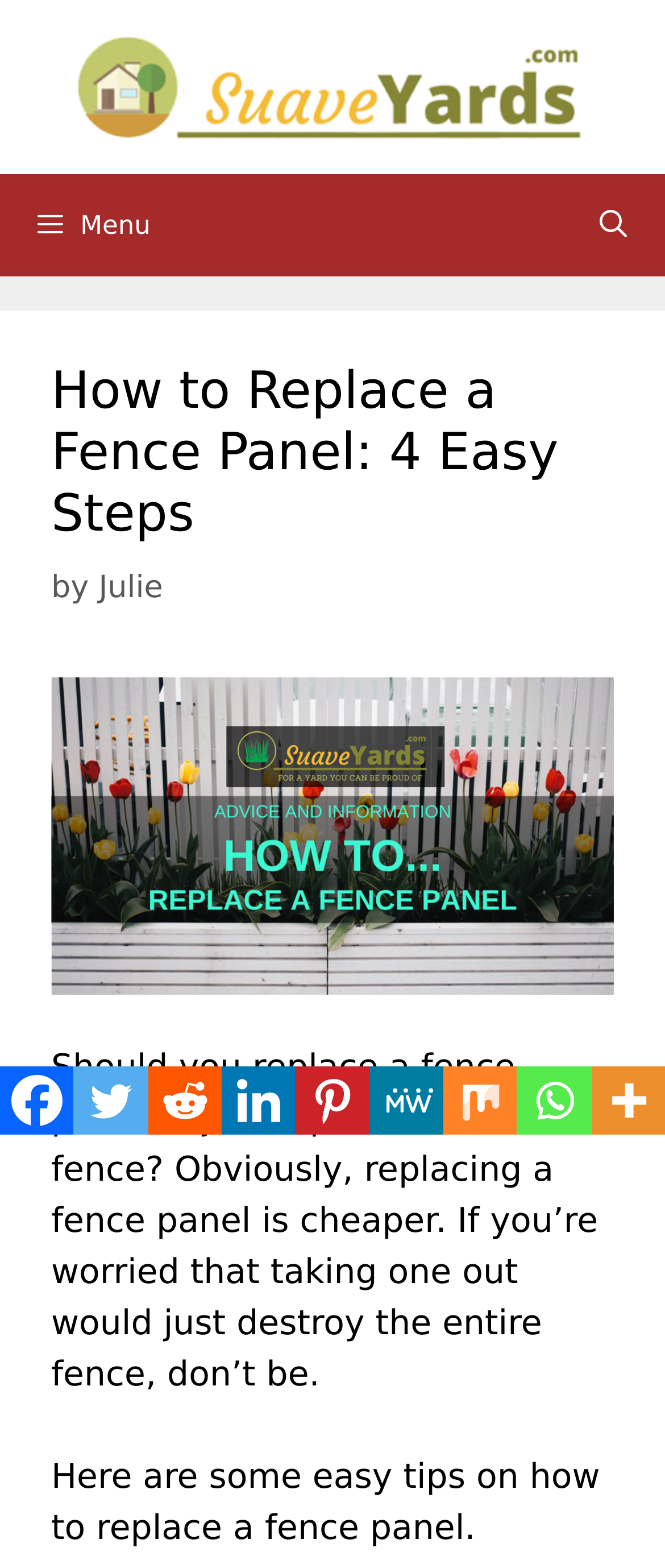What is the name of the website?
Refer to the image and provide a detailed answer to the question.

The website's name can be found in the top-left corner of the webpage, where the banner 'Site' is located, which contains a link with the text 'SuaveYards.com'.